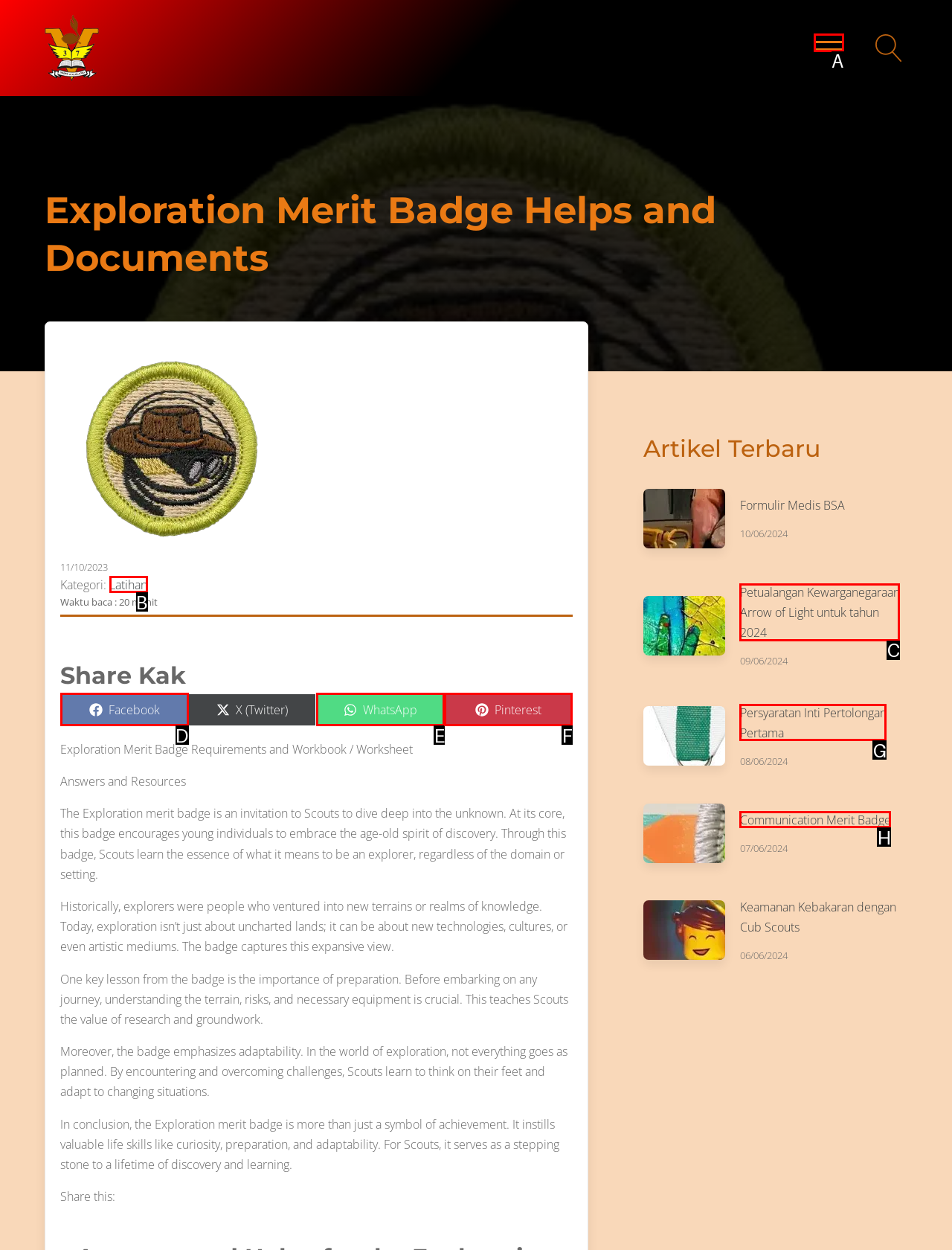From the description: SoundSpice, select the HTML element that fits best. Reply with the letter of the appropriate option.

None